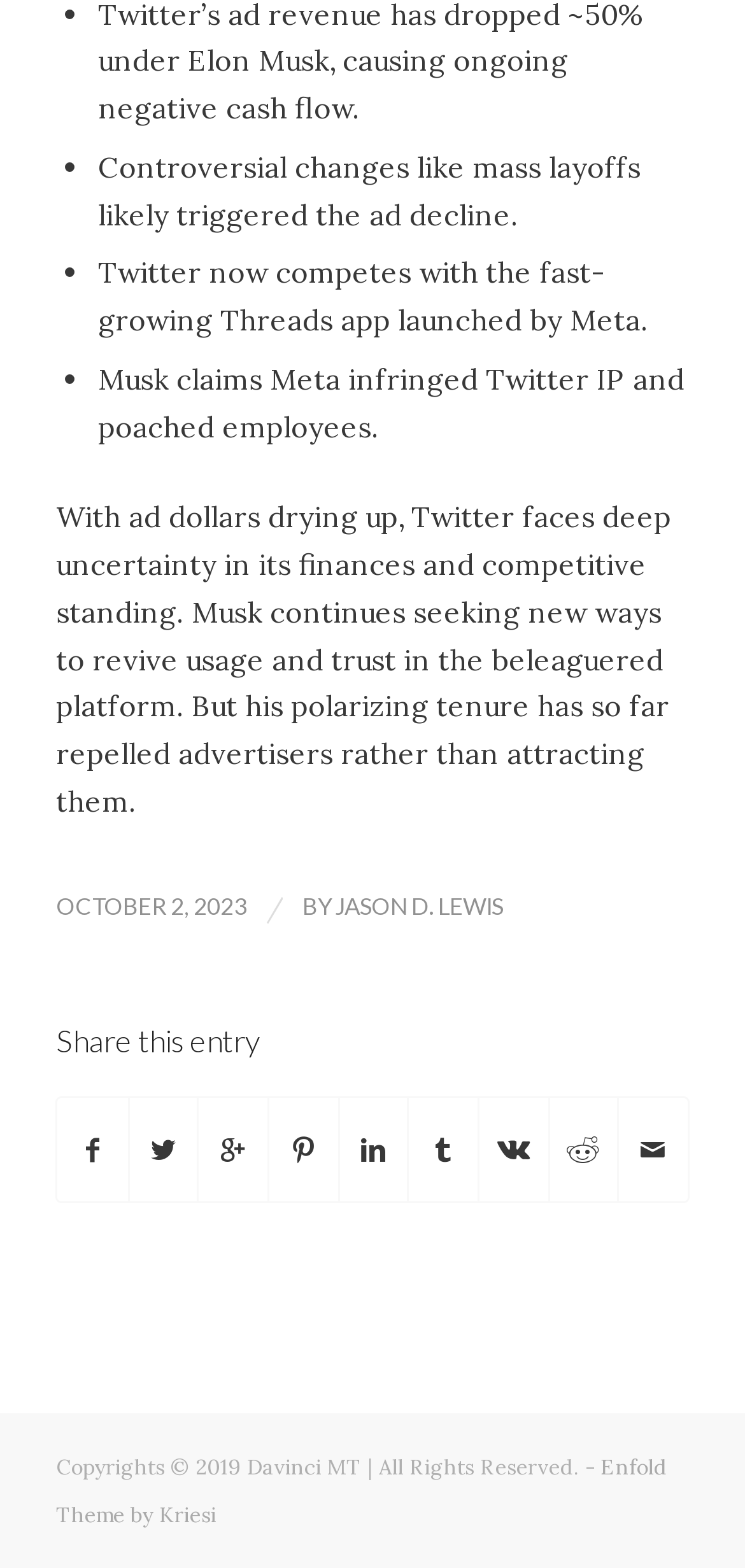Find the bounding box coordinates of the area that needs to be clicked in order to achieve the following instruction: "Visit the Enfold Theme website". The coordinates should be specified as four float numbers between 0 and 1, i.e., [left, top, right, bottom].

[0.075, 0.927, 0.896, 0.975]